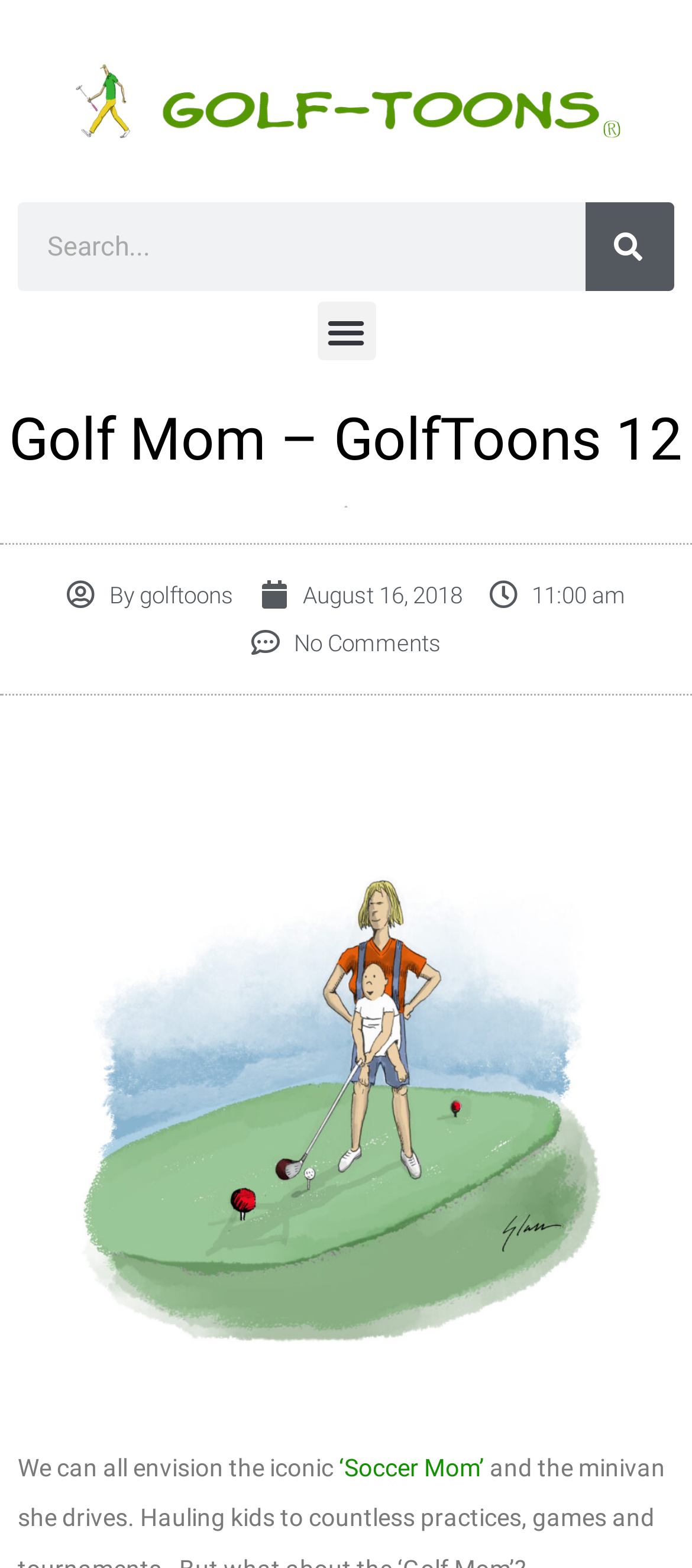What is the author of the post?
Refer to the image and provide a one-word or short phrase answer.

Not specified